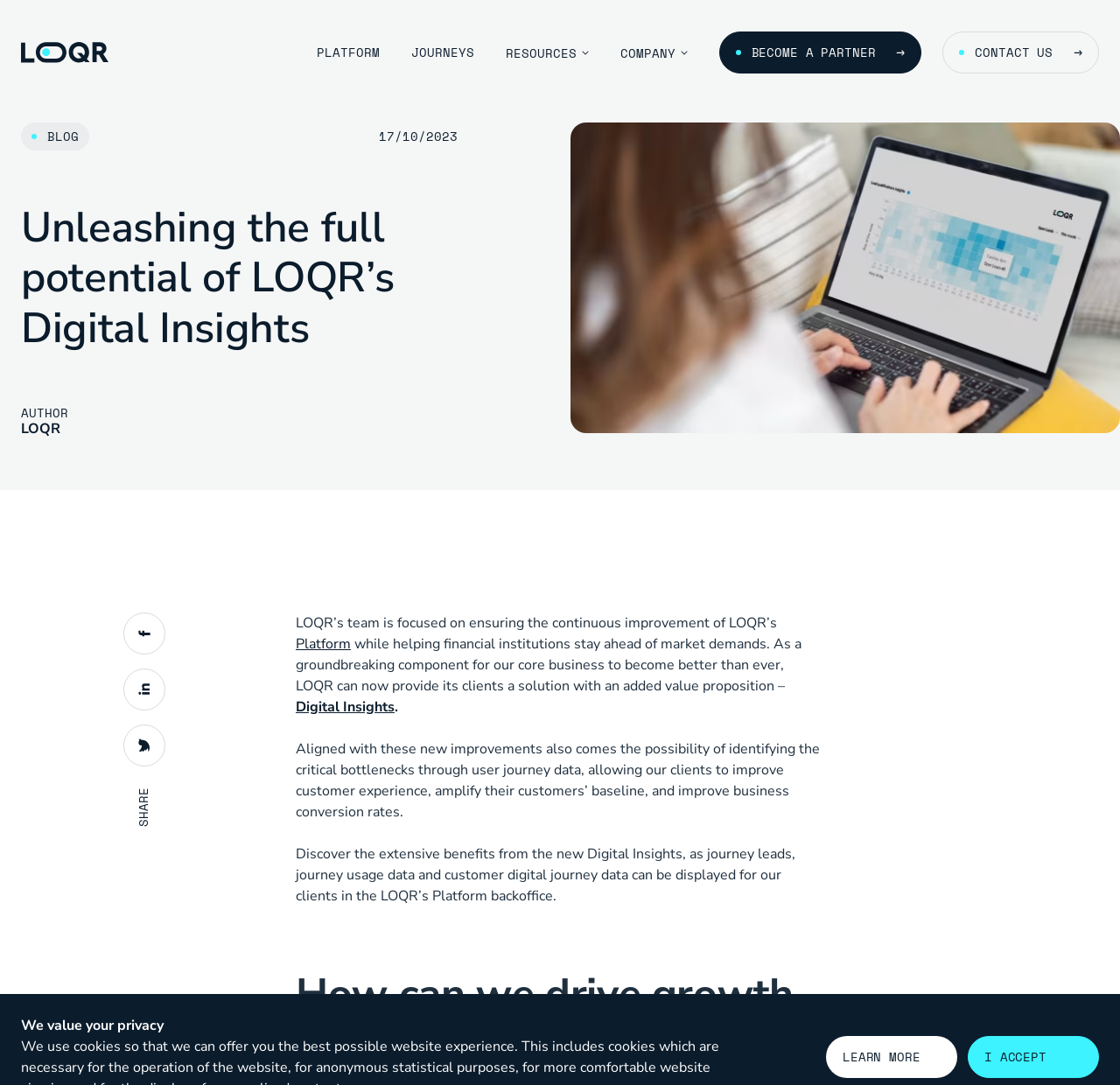Given the webpage screenshot, identify the bounding box of the UI element that matches this description: "Learn more".

[0.738, 0.955, 0.855, 0.994]